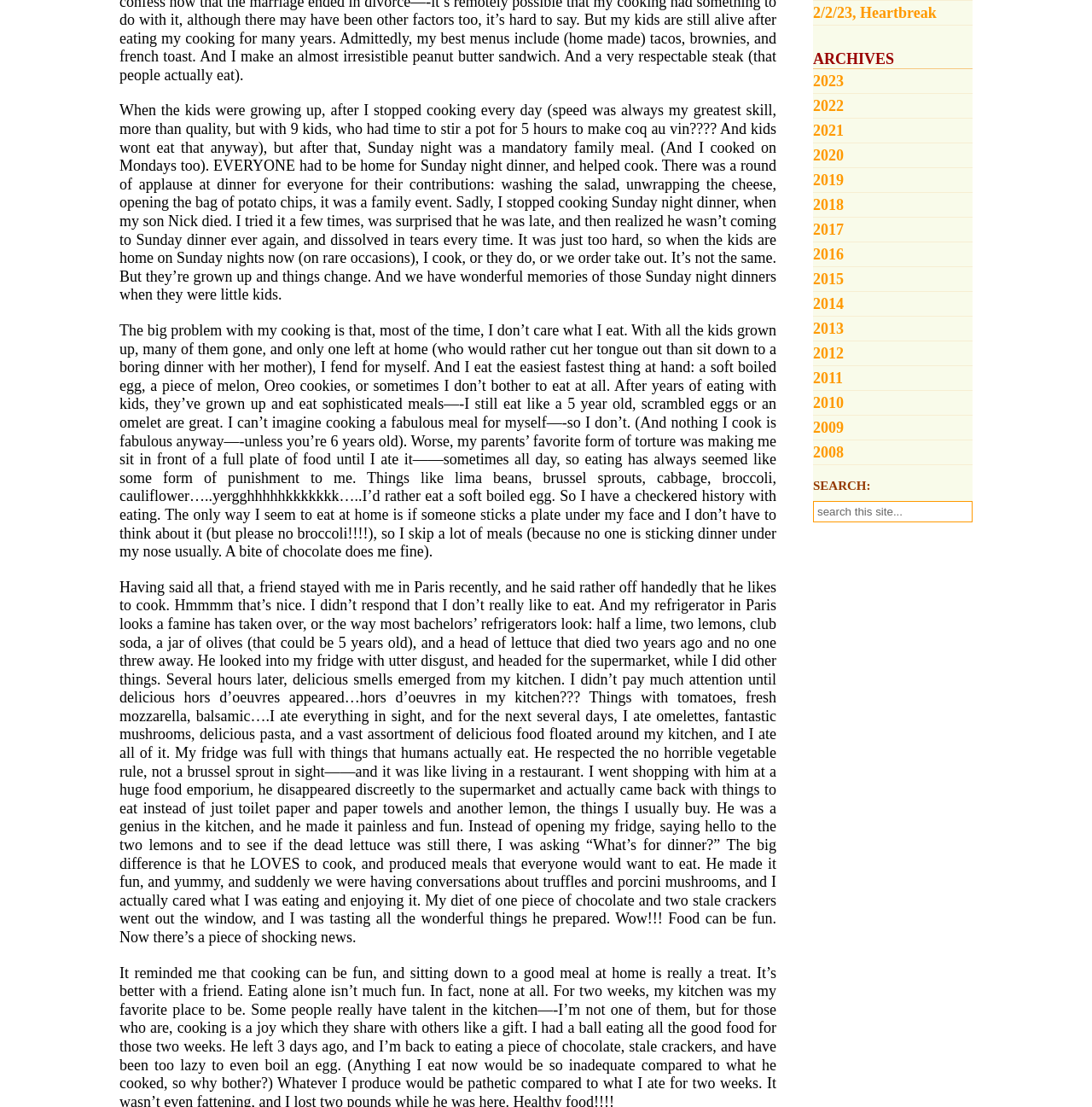Please provide the bounding box coordinates for the UI element as described: "2/2/23, Heartbreak". The coordinates must be four floats between 0 and 1, represented as [left, top, right, bottom].

[0.745, 0.001, 0.891, 0.023]